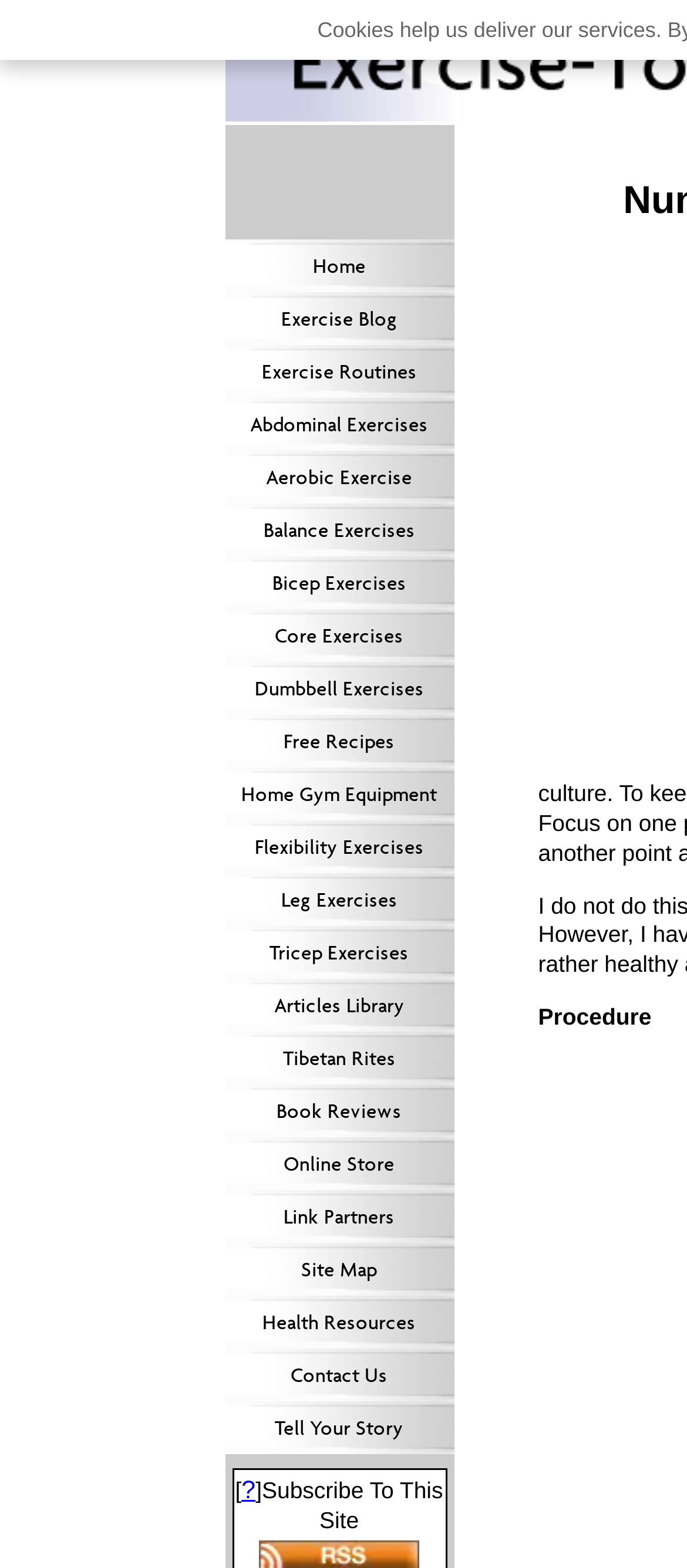Summarize the webpage with a detailed and informative caption.

This webpage is about the first of the Five Tibetan Rites, which involves spinning clockwise. At the top of the page, there is a navigation menu with 23 links, including "Home", "Exercise Blog", "Exercise Routines", and others, all aligned horizontally and evenly spaced. 

Below the navigation menu, there is a section with a title "Procedure" located near the top right corner of the page. The content of this section is not specified, but it likely provides instructions or information about the first Tibetan Rite.

On the bottom right corner of the page, there is a small link with a question mark and a text "Subscribe To This Site" next to it.